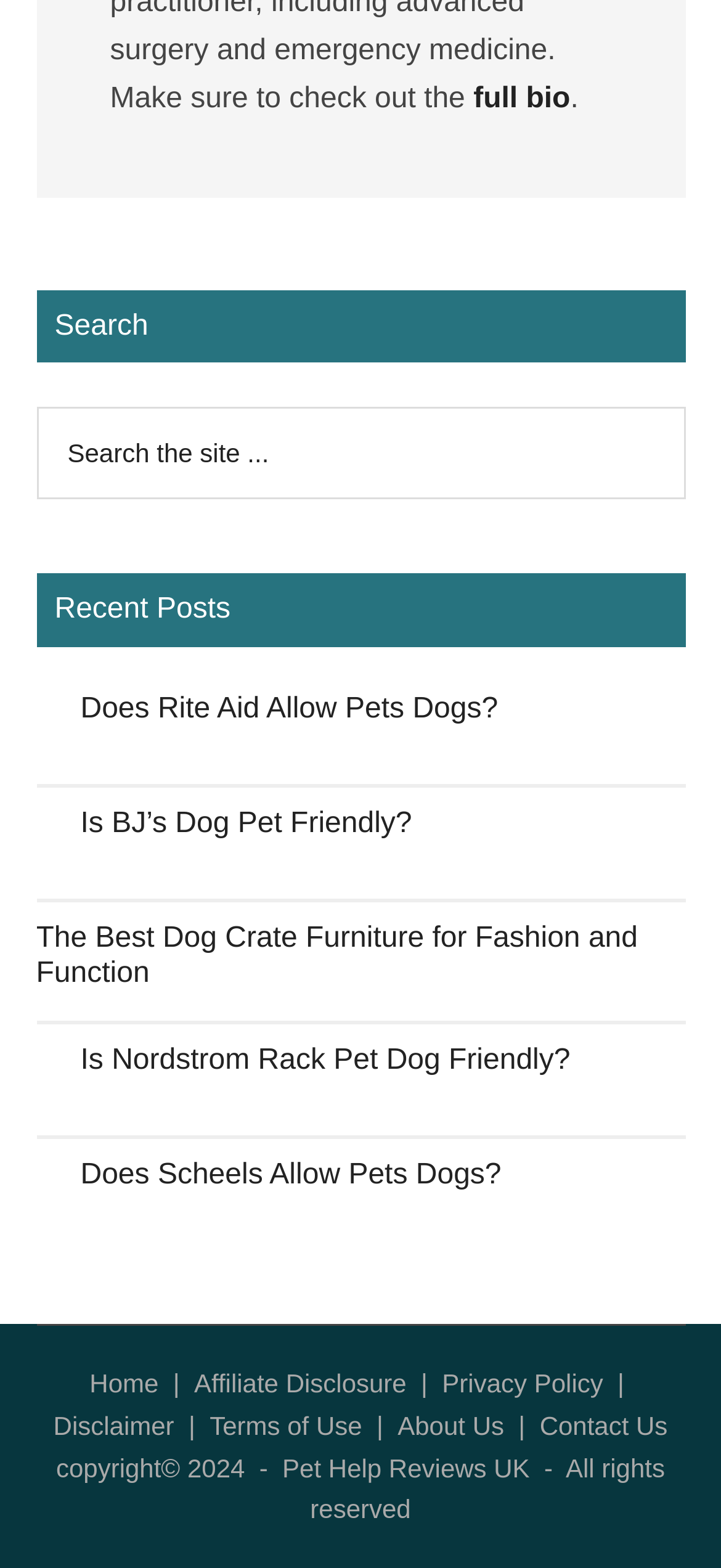Please find the bounding box coordinates of the element that you should click to achieve the following instruction: "read full bio". The coordinates should be presented as four float numbers between 0 and 1: [left, top, right, bottom].

[0.657, 0.053, 0.791, 0.073]